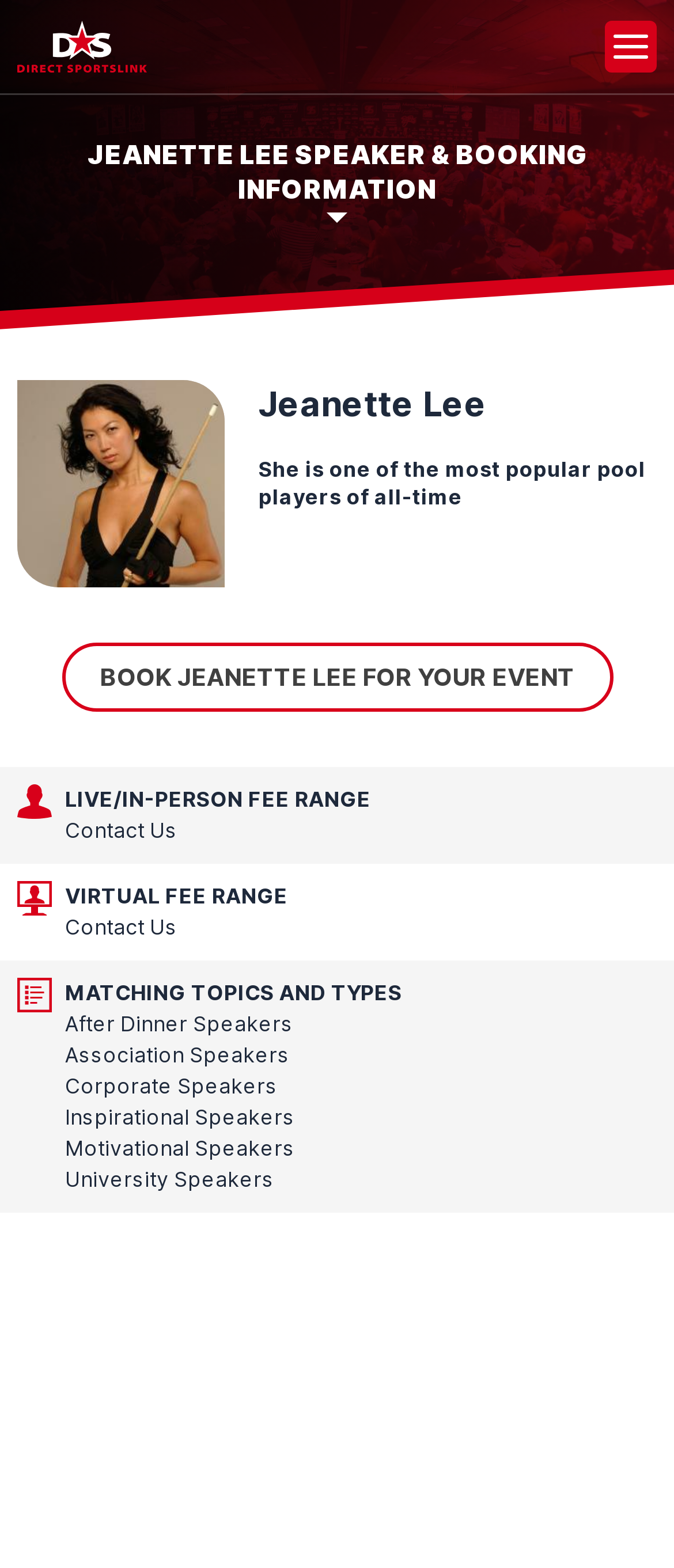What is Jeanette Lee's profession?
Please answer the question with a single word or phrase, referencing the image.

Pool player